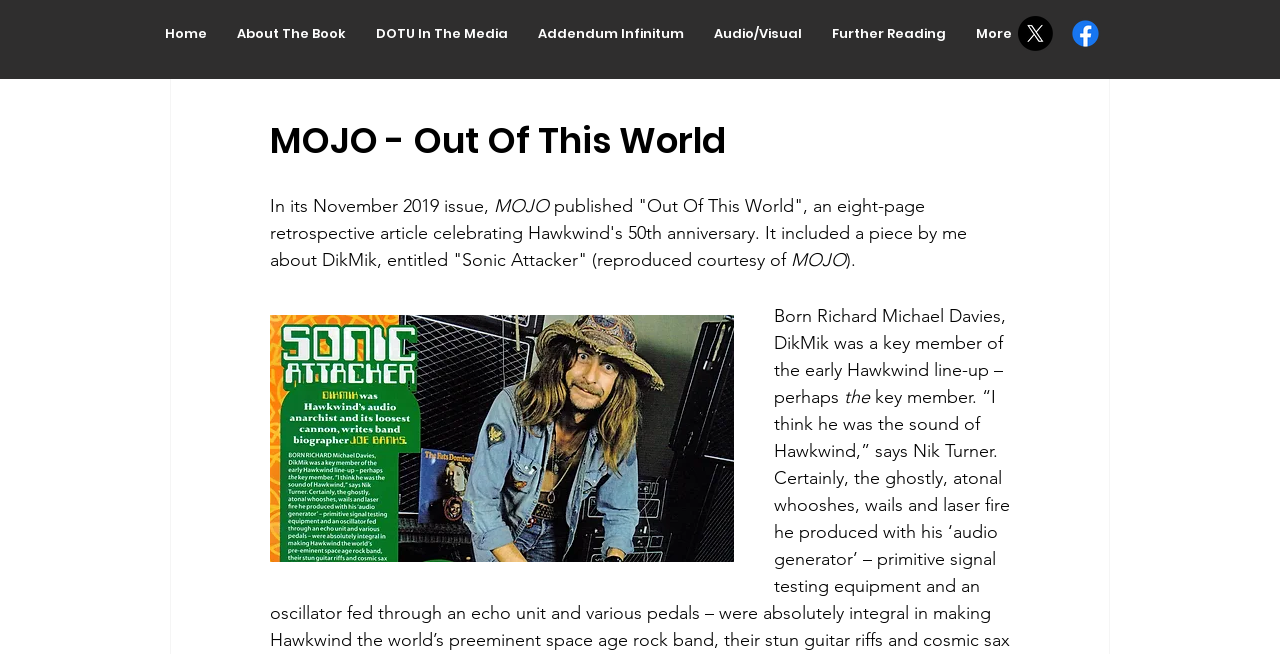Predict the bounding box coordinates for the UI element described as: "Audio/Visual". The coordinates should be four float numbers between 0 and 1, presented as [left, top, right, bottom].

[0.546, 0.024, 0.638, 0.078]